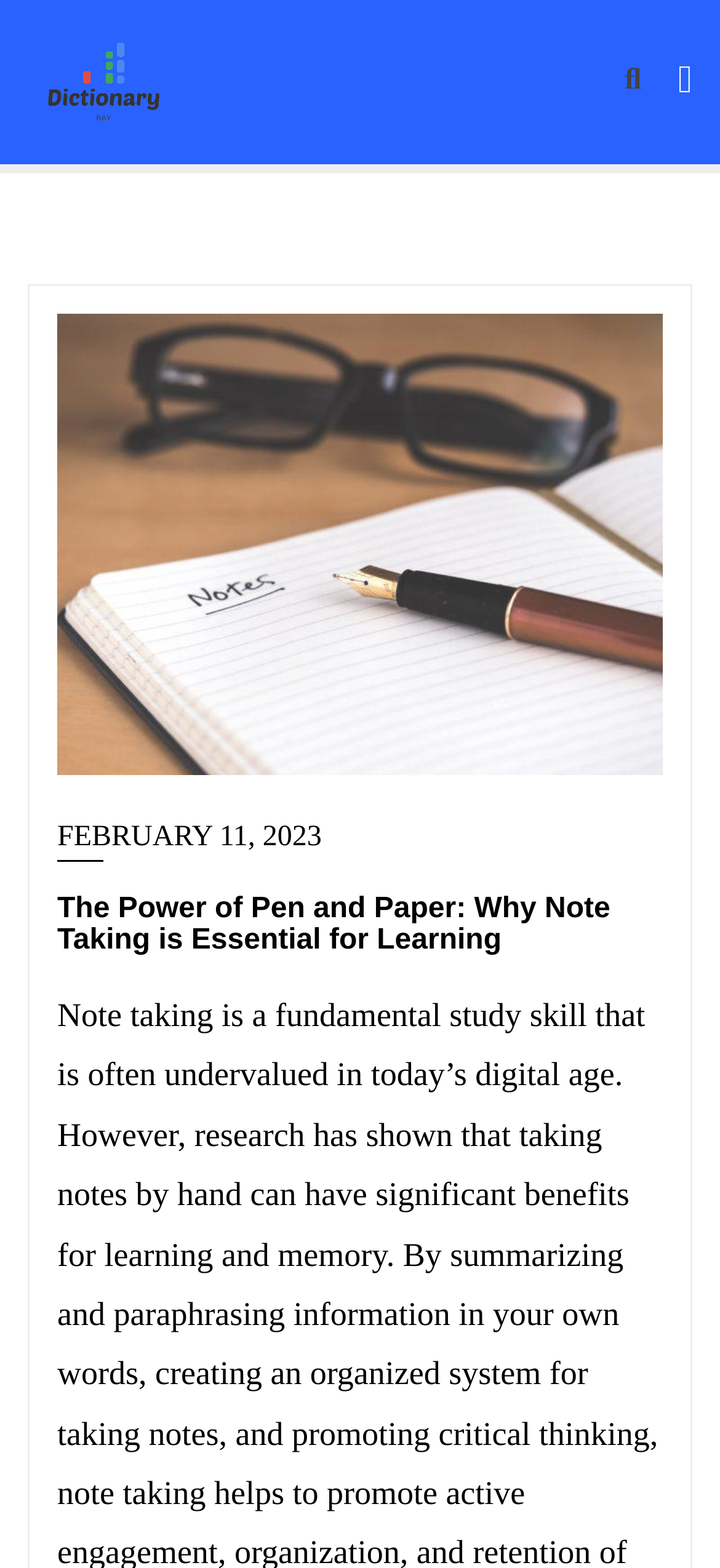Illustrate the webpage with a detailed description.

The webpage is titled "digital tools Archives - Dictionary Bay" and features a logo at the top left corner. Below the logo, there is a horizontal navigation menu with three icons, including a search icon, a menu icon, and another icon. 

The main content area is divided into a header section and an article section. The header section spans across the entire width of the page, with a navigation link at the top right corner. 

In the article section, there is a date "FEBRUARY 11, 2023" displayed prominently, followed by a heading that reads "The Power of Pen and Paper: Why Note Taking is Essential for Learning". This heading is a clickable link, and it takes up most of the width of the page.